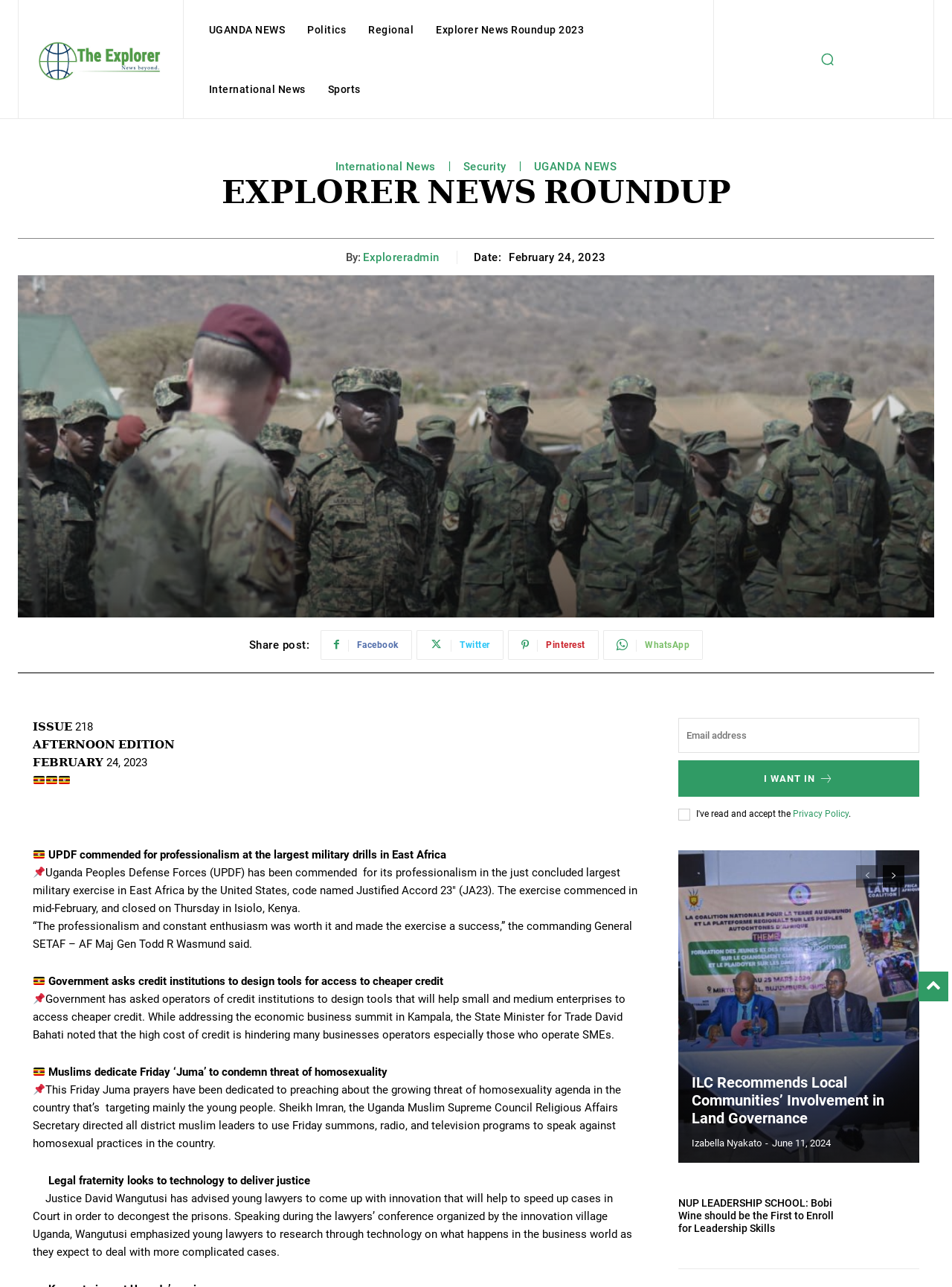What is the topic of the first news article?
Please provide a single word or phrase as your answer based on the screenshot.

UPDF commended for professionalism